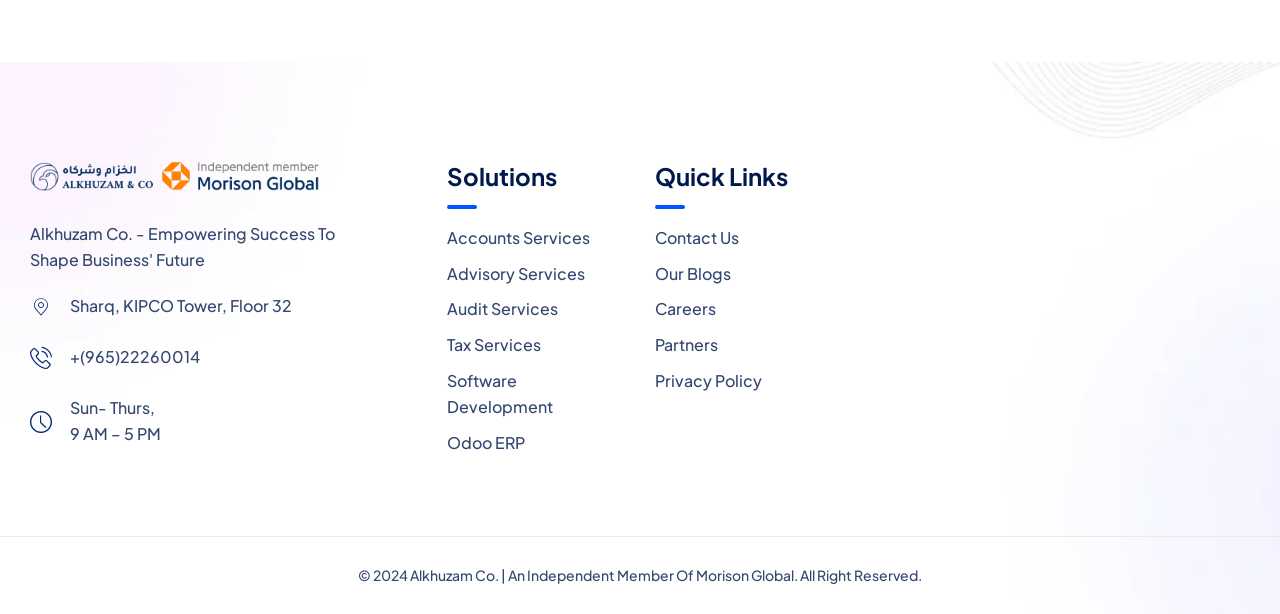Pinpoint the bounding box coordinates of the element you need to click to execute the following instruction: "Call +(965)22260014". The bounding box should be represented by four float numbers between 0 and 1, in the format [left, top, right, bottom].

[0.055, 0.563, 0.156, 0.597]